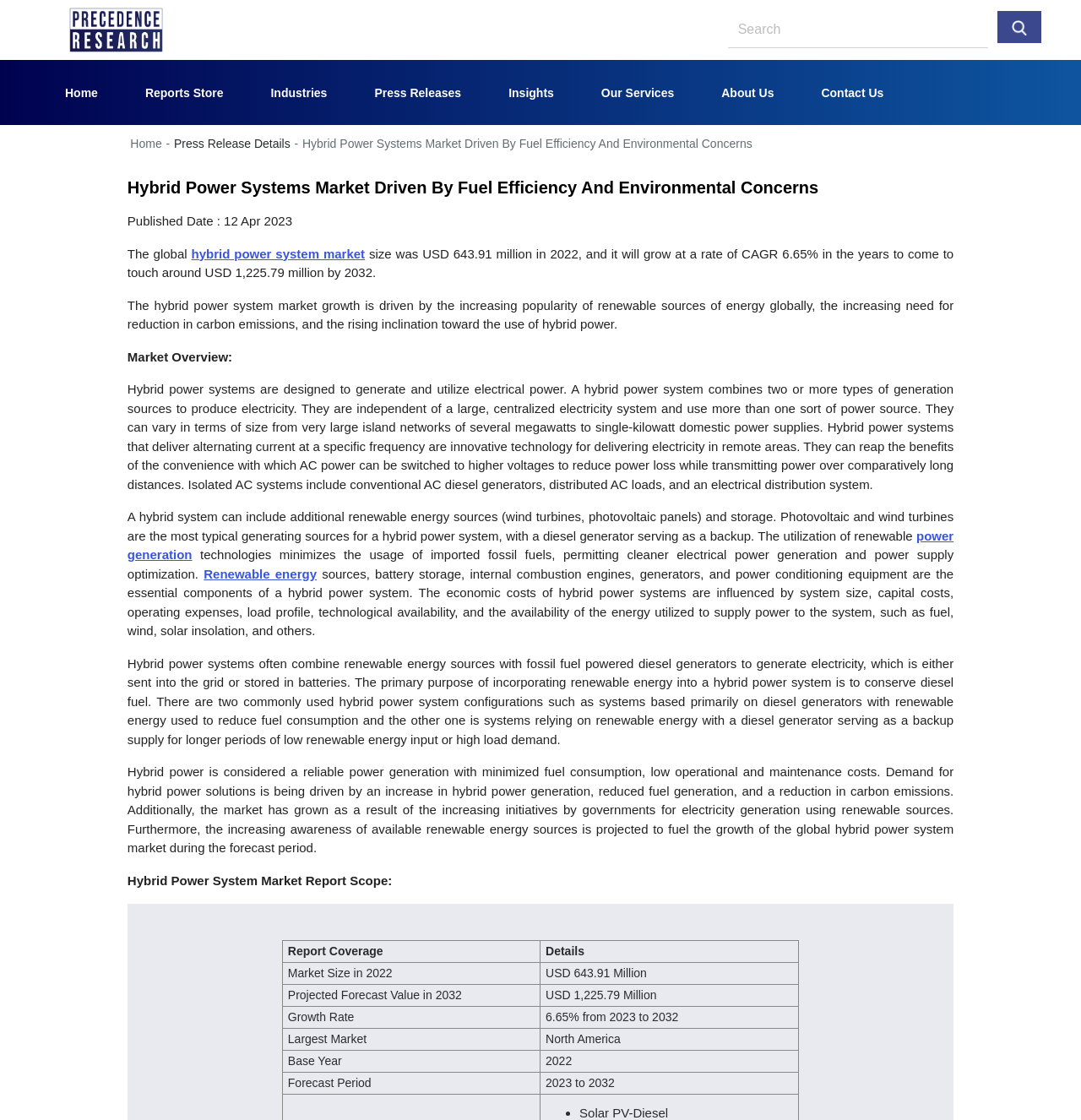What is the projected forecast value of the hybrid power system market in 2032?
Using the information from the image, answer the question thoroughly.

Based on the report scope section, the projected forecast value of the hybrid power system market in 2032 is USD 1,225.79 Million, which is mentioned in the gridcell of the table.